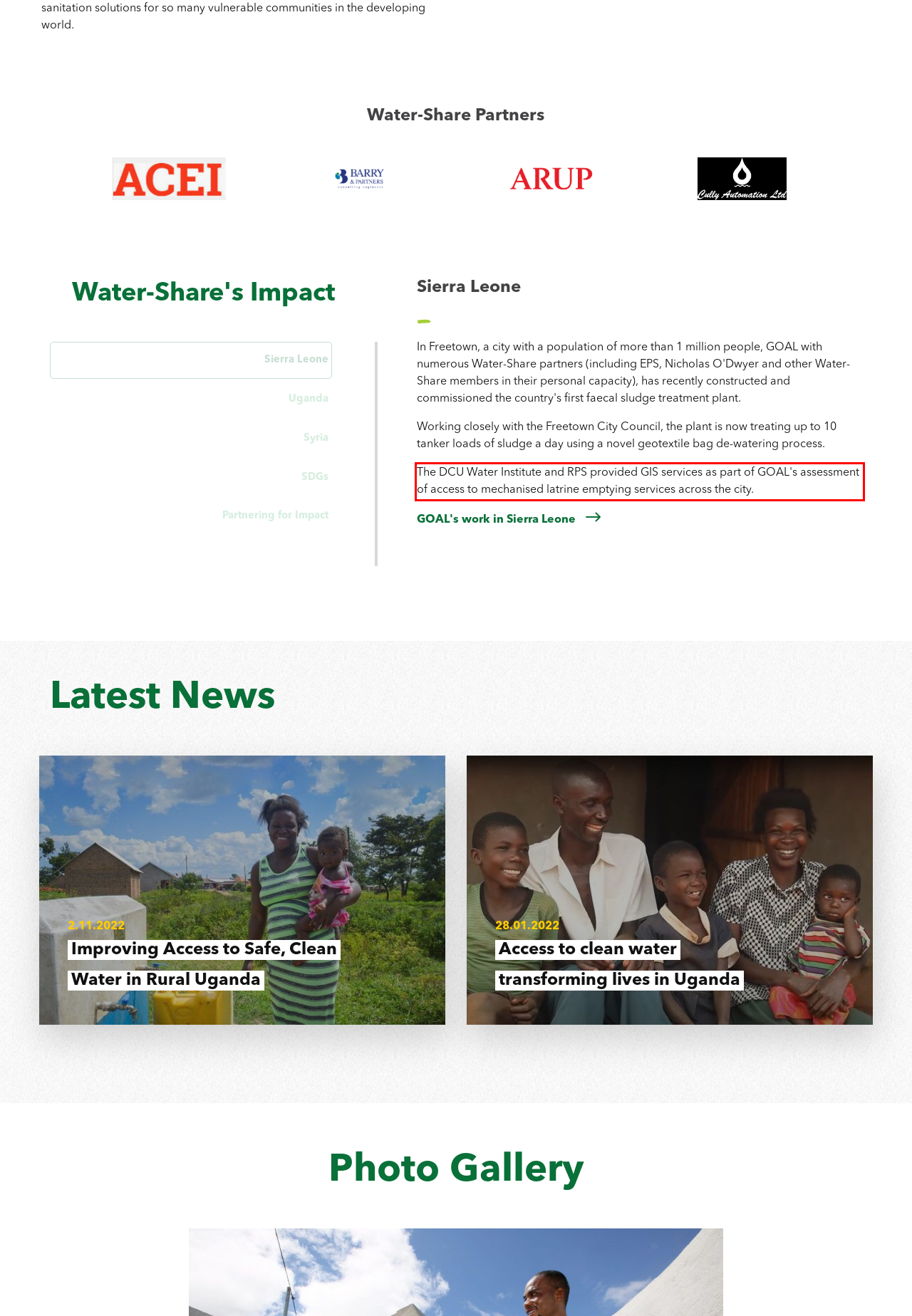In the given screenshot, locate the red bounding box and extract the text content from within it.

The DCU Water Institute and RPS provided GIS services as part of GOAL's assessment of access to mechanised latrine emptying services across the city.